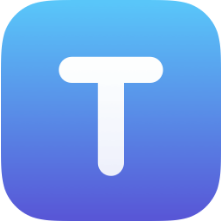What is the primary focus of the Textastic app?
Please respond to the question with a detailed and informative answer.

The visual style of the logo reflects the app's focus on functionality and sleekness, making it appealing for users looking for a robust coding and editing tool.